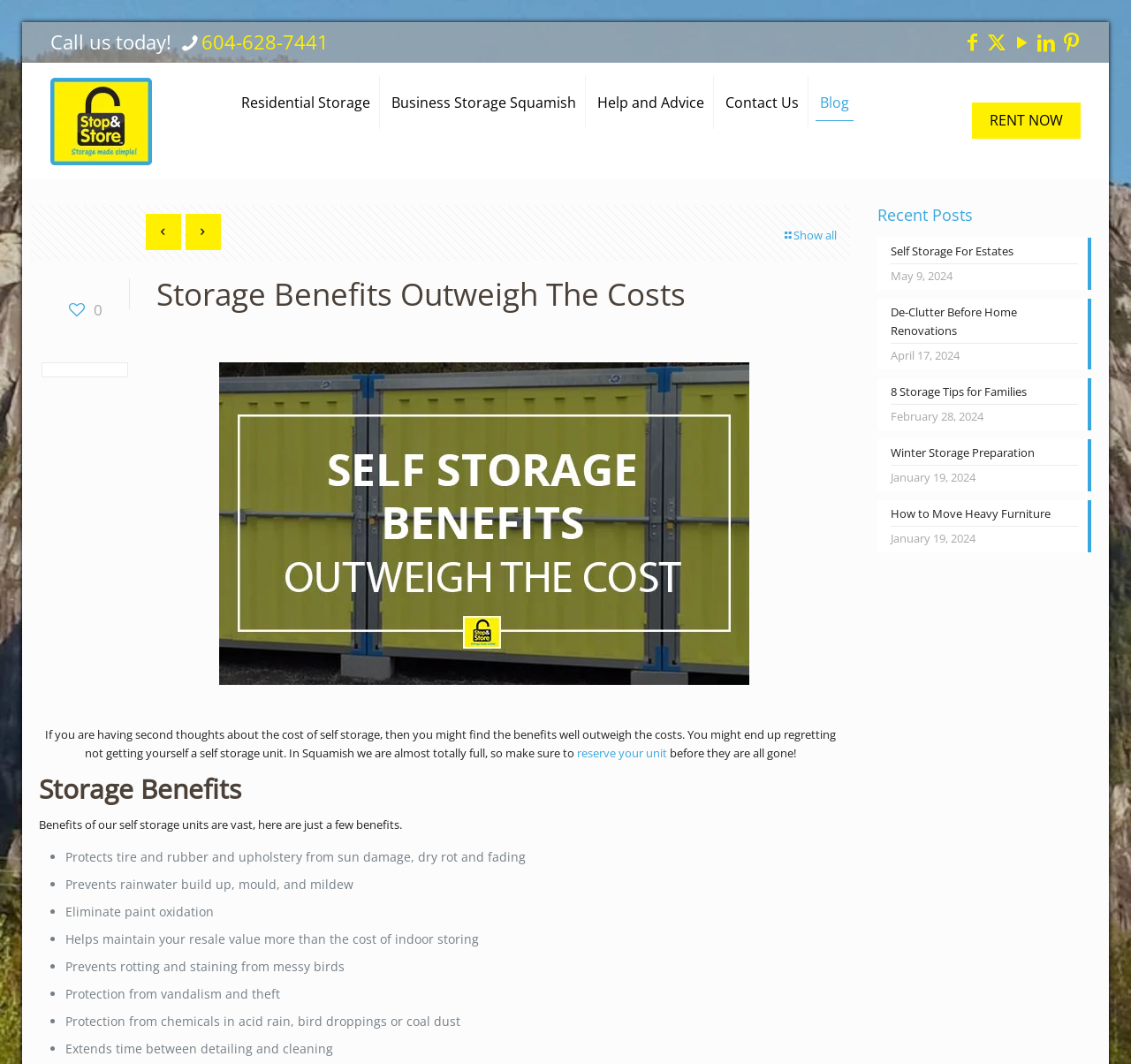Determine the bounding box coordinates of the region to click in order to accomplish the following instruction: "Visit Facebook page". Provide the coordinates as four float numbers between 0 and 1, specifically [left, top, right, bottom].

[0.851, 0.027, 0.868, 0.051]